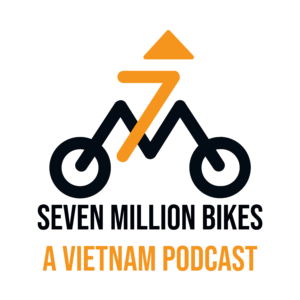What is symbolized by the stylized bicycle?
Examine the webpage screenshot and provide an in-depth answer to the question.

The stylized bicycle in the logo is a symbol that represents movement and exploration, which aligns with the podcast's mission to explore the vibrant culture and stories of Vietnam.